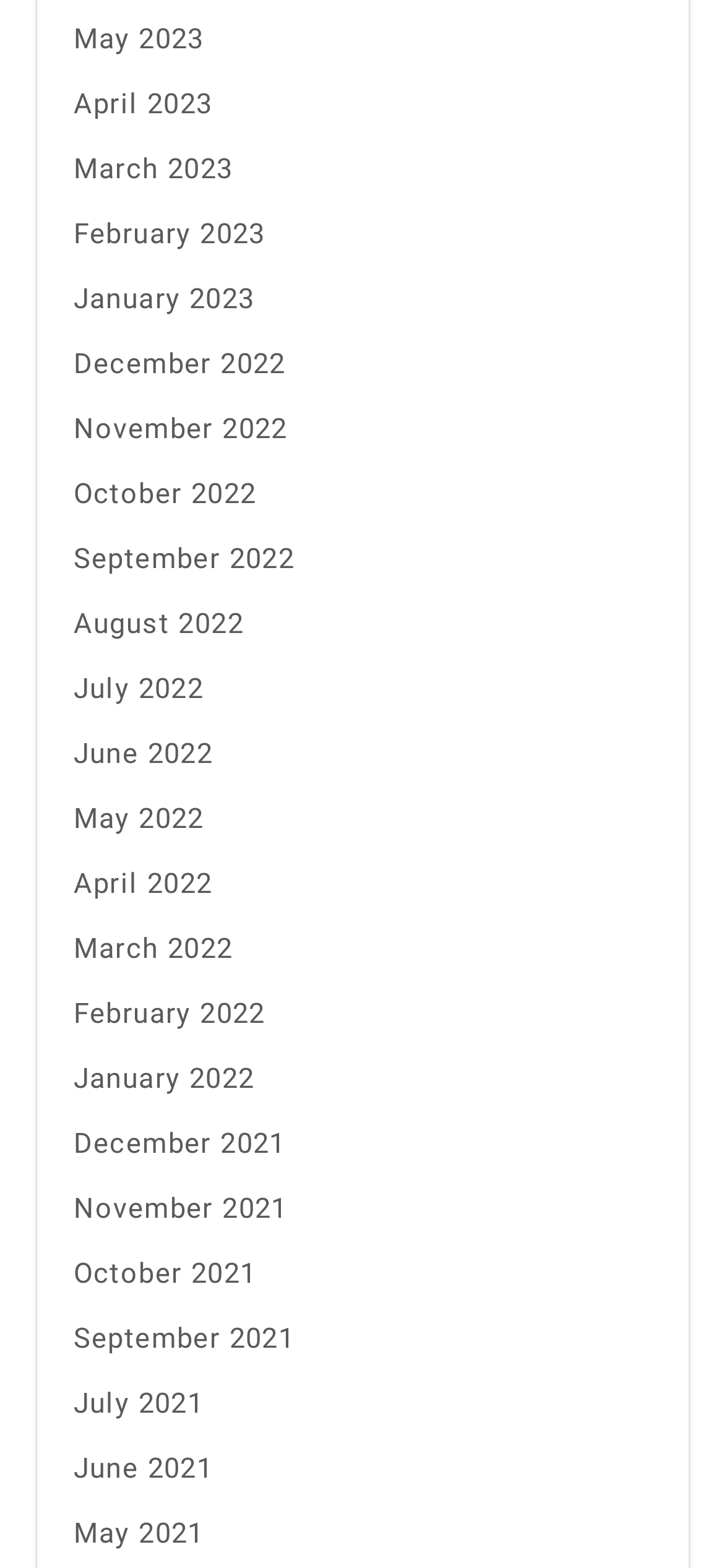Identify the bounding box coordinates of the area that should be clicked in order to complete the given instruction: "go to April 2022". The bounding box coordinates should be four float numbers between 0 and 1, i.e., [left, top, right, bottom].

[0.101, 0.543, 0.899, 0.585]